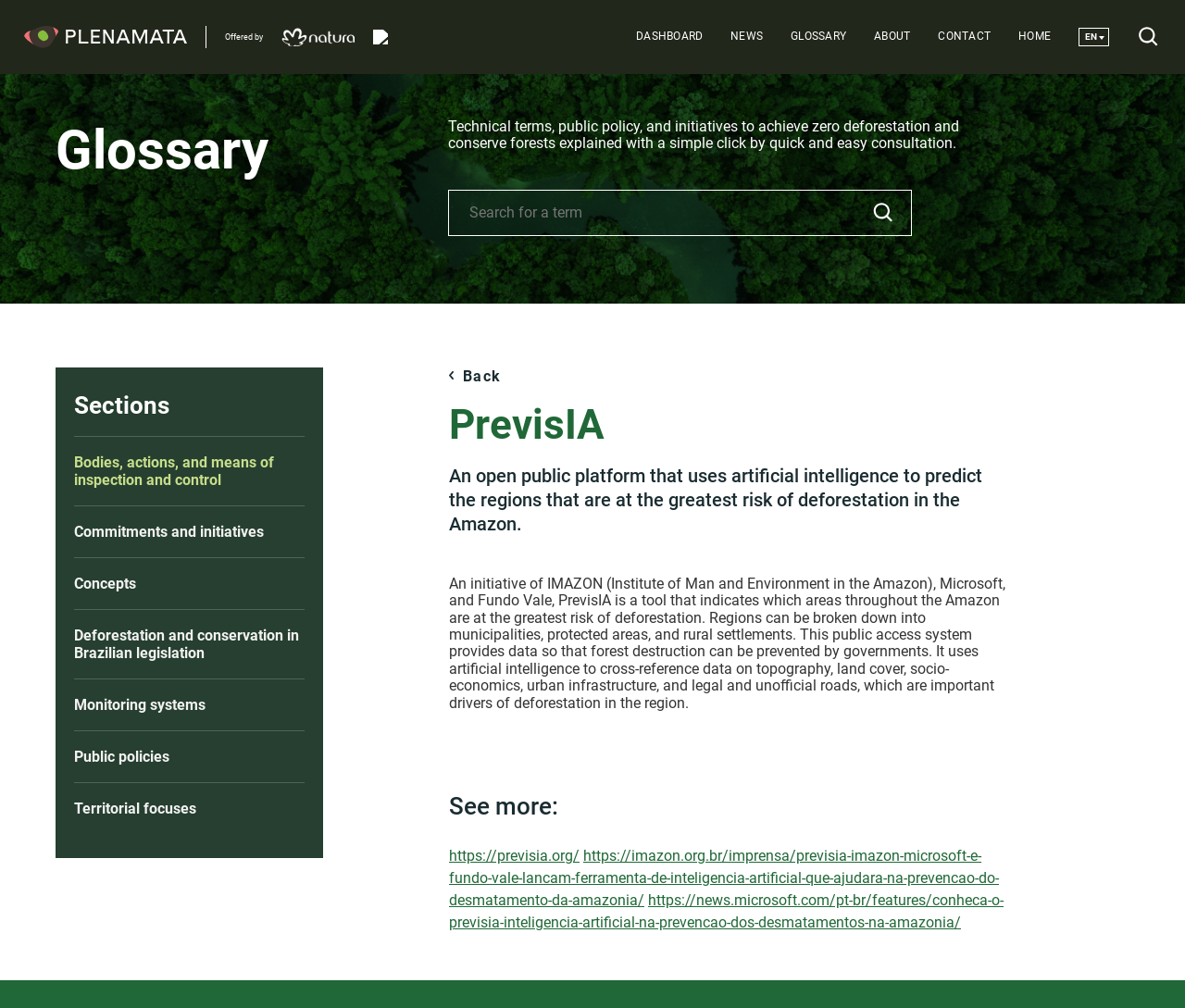Based on the image, provide a detailed response to the question:
What type of data does PrevisIA use to predict deforestation?

The answer can be found in the article section of the webpage, where it is stated that PrevisIA uses artificial intelligence to cross-reference data on topography, land cover, socio-economics, urban infrastructure, and legal and unofficial roads, which are important drivers of deforestation in the region.